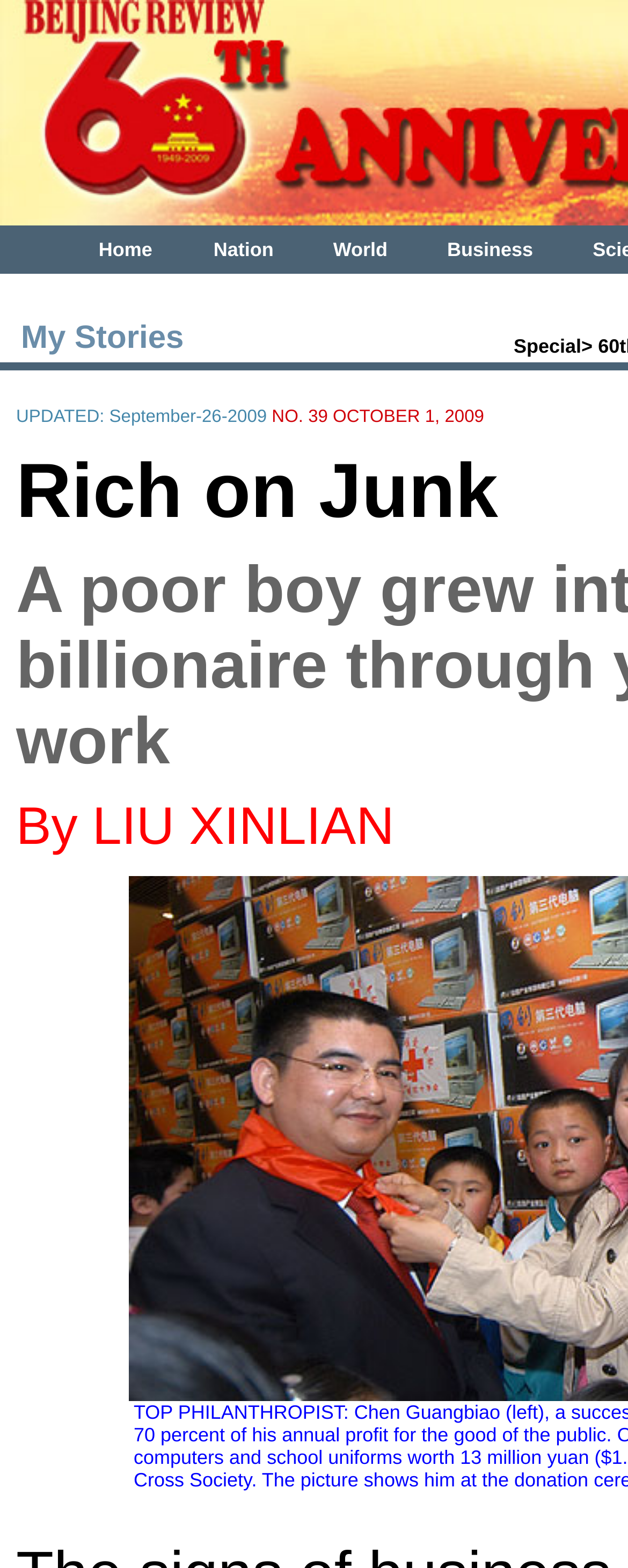Create a detailed description of the webpage's content and layout.

The webpage is titled "My Stories_Beijing Review". At the top, there is a navigation menu with four links: "Home", "Nation", "World", and "Business", arranged horizontally from left to right. Each link is contained within a table cell, and they are evenly spaced across the top section of the page.

Below the navigation menu, there is a prominent section titled "My Stories", which occupies a significant portion of the page. Within this section, there is a table with a single row, containing a cell with the title "My Stories" again. To the right of this table, there is a link labeled "Special".

Overall, the webpage has a simple and organized structure, with a clear hierarchy of elements and a focus on the "My Stories" section.